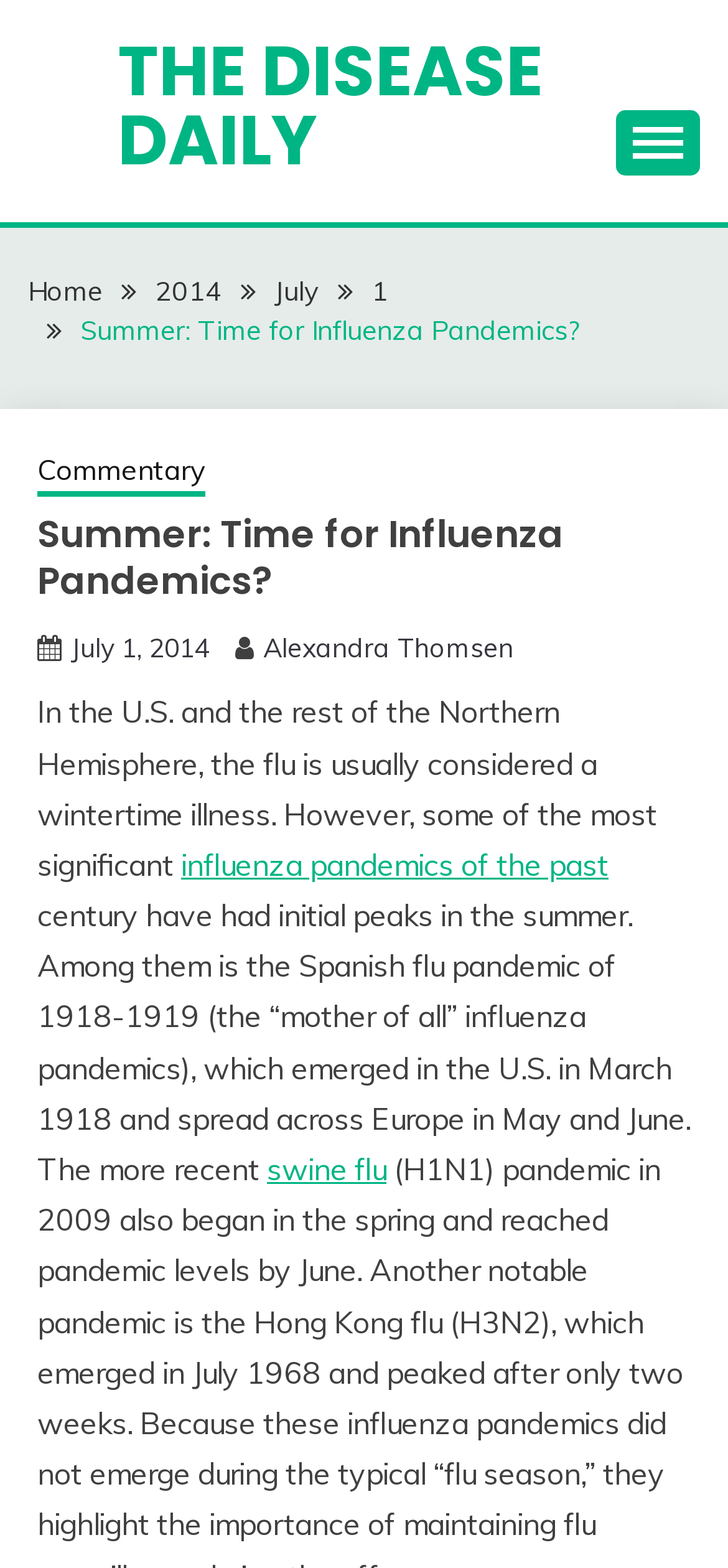Find the bounding box coordinates for the HTML element described as: "parent_node: THE DISEASE DAILY". The coordinates should consist of four float values between 0 and 1, i.e., [left, top, right, bottom].

[0.846, 0.07, 0.962, 0.111]